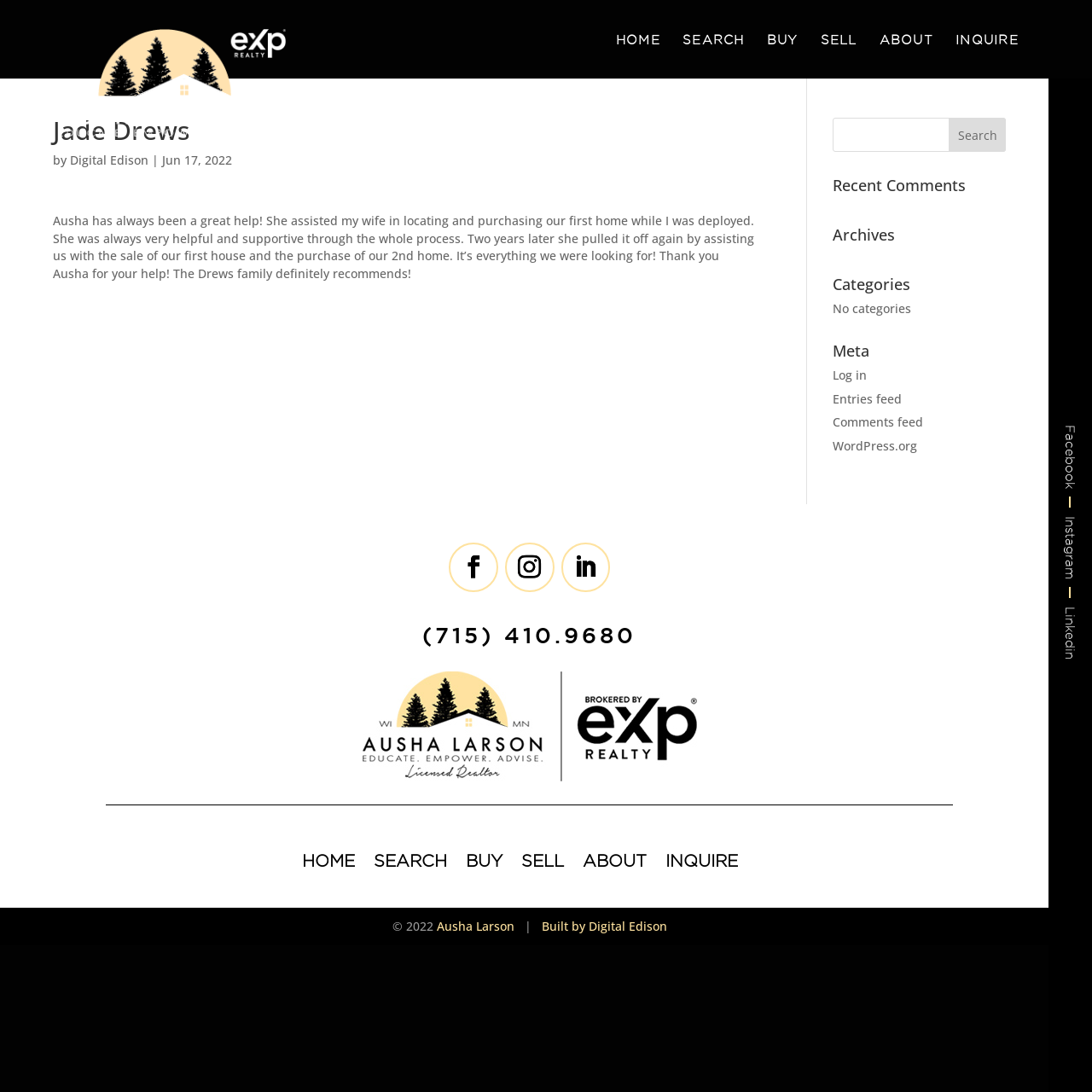Based on the element description Comments feed, identify the bounding box coordinates for the UI element. The coordinates should be in the format (top-left x, top-left y, bottom-right x, bottom-right y) and within the 0 to 1 range.

[0.763, 0.379, 0.845, 0.394]